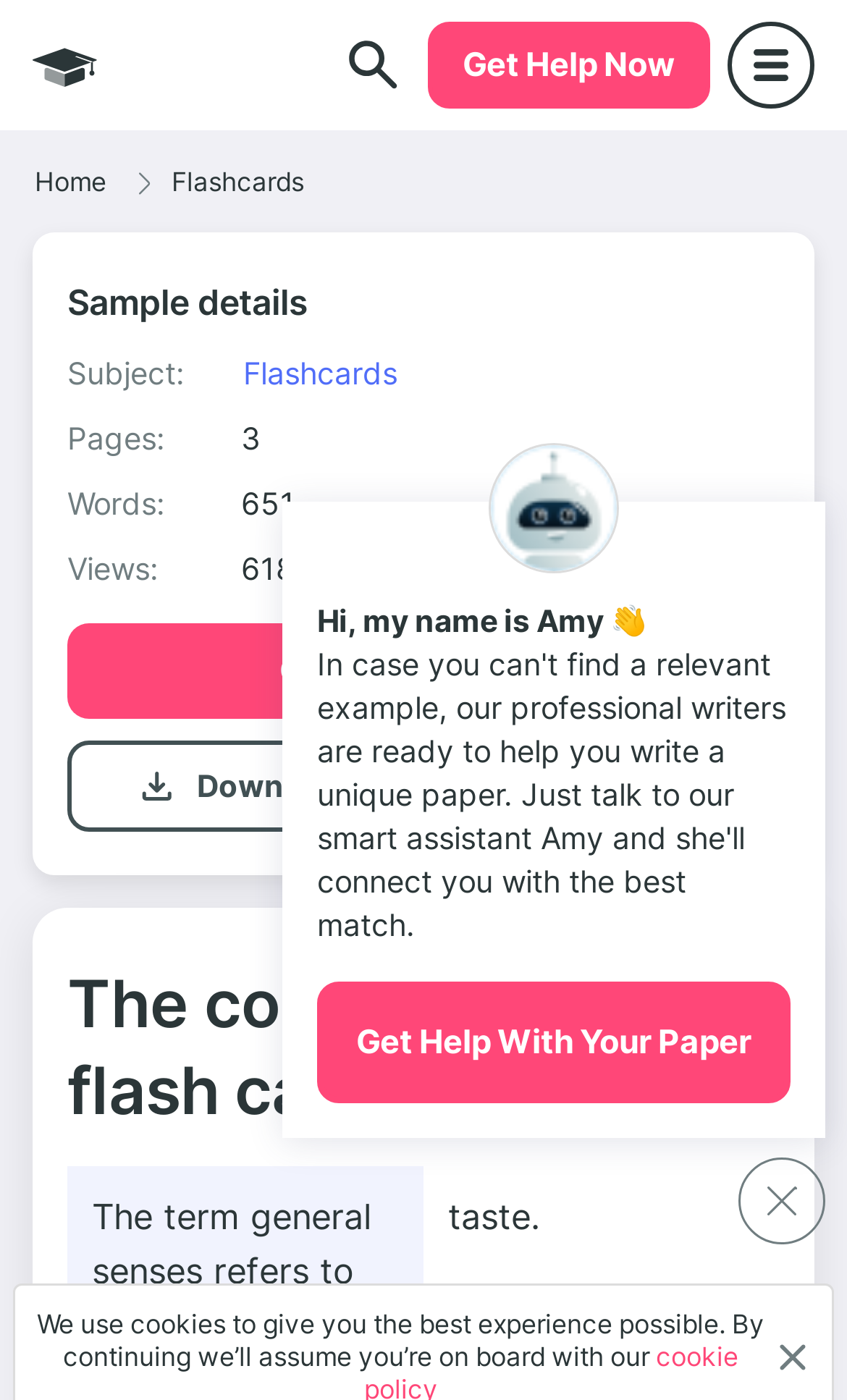Identify the bounding box coordinates for the element that needs to be clicked to fulfill this instruction: "Click the 'Get Original Paper' button". Provide the coordinates in the format of four float numbers between 0 and 1: [left, top, right, bottom].

[0.329, 0.464, 0.671, 0.493]